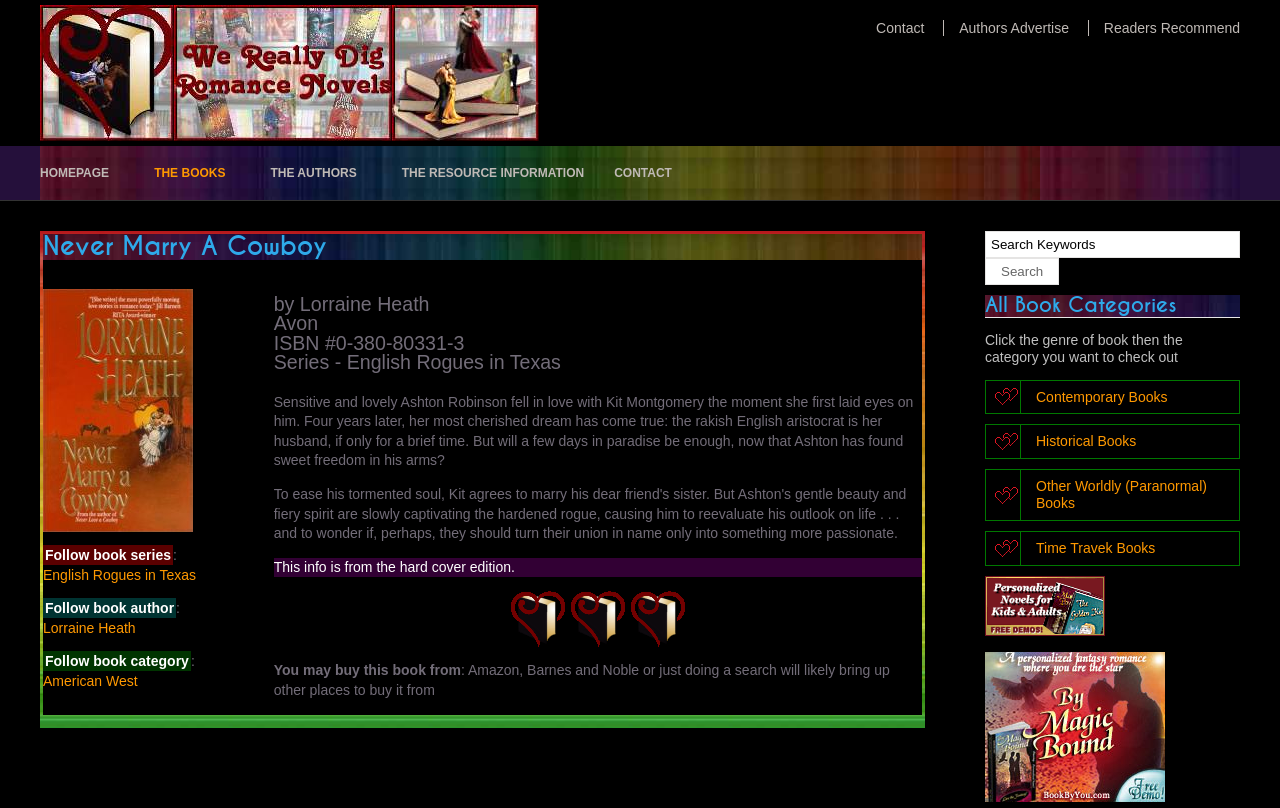What is the ISBN number of the book?
Use the image to answer the question with a single word or phrase.

0-380-80331-3